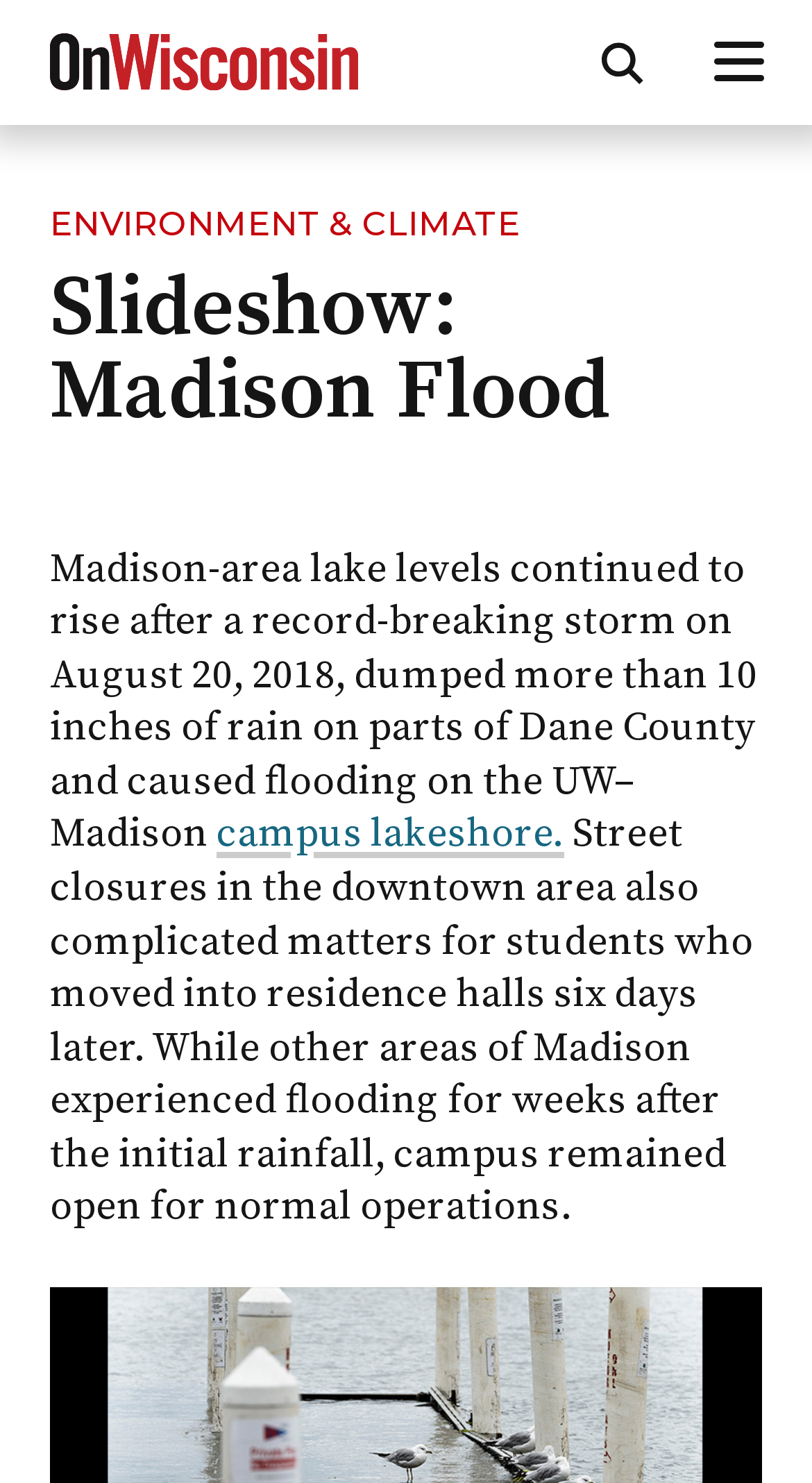Give a short answer to this question using one word or a phrase:
What happened to students who moved into residence halls?

Street closures complicated matters